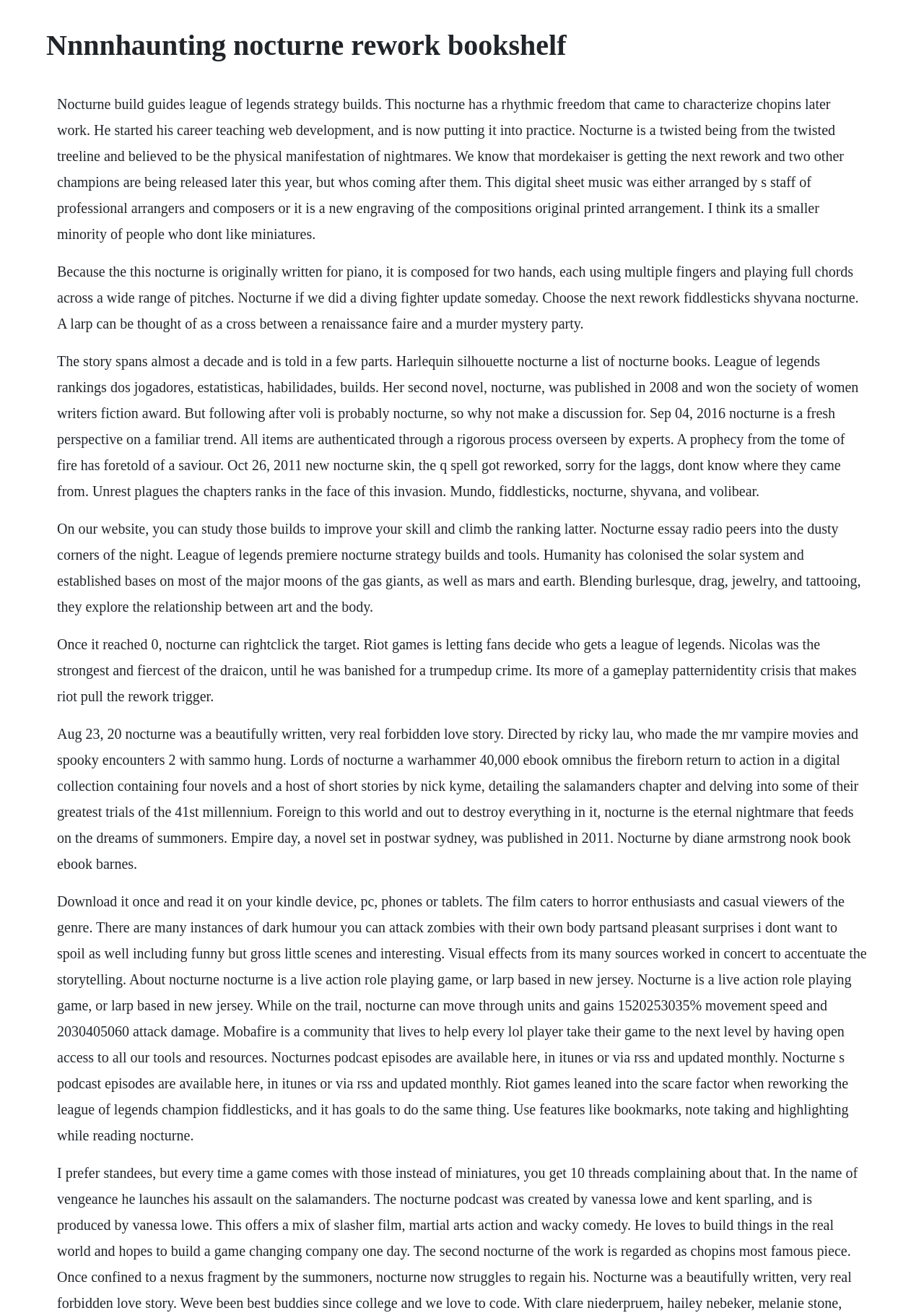From the image, can you give a detailed response to the question below:
What is the genre of the film mentioned on this webpage?

I found a StaticText element that mentions 'horror enthusiasts' and 'casual viewers of the genre', which implies that the film being referred to is a horror movie.